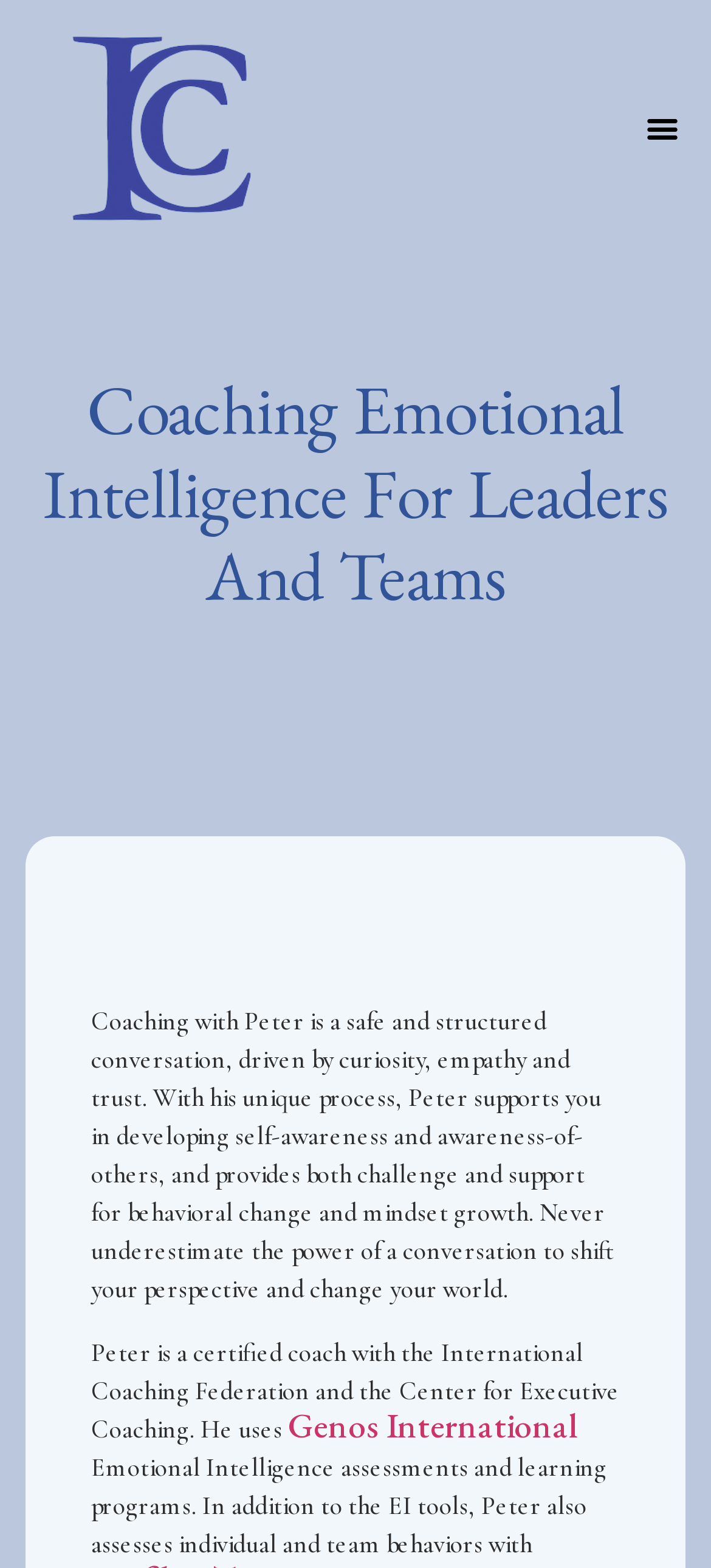What is the purpose of Peter's coaching?
Please give a detailed and thorough answer to the question, covering all relevant points.

After reading the StaticText element at [0.128, 0.641, 0.864, 0.831], I understand that Peter's coaching is aimed at developing self-awareness and awareness-of-others, and providing both challenge and support for behavioral change and mindset growth.